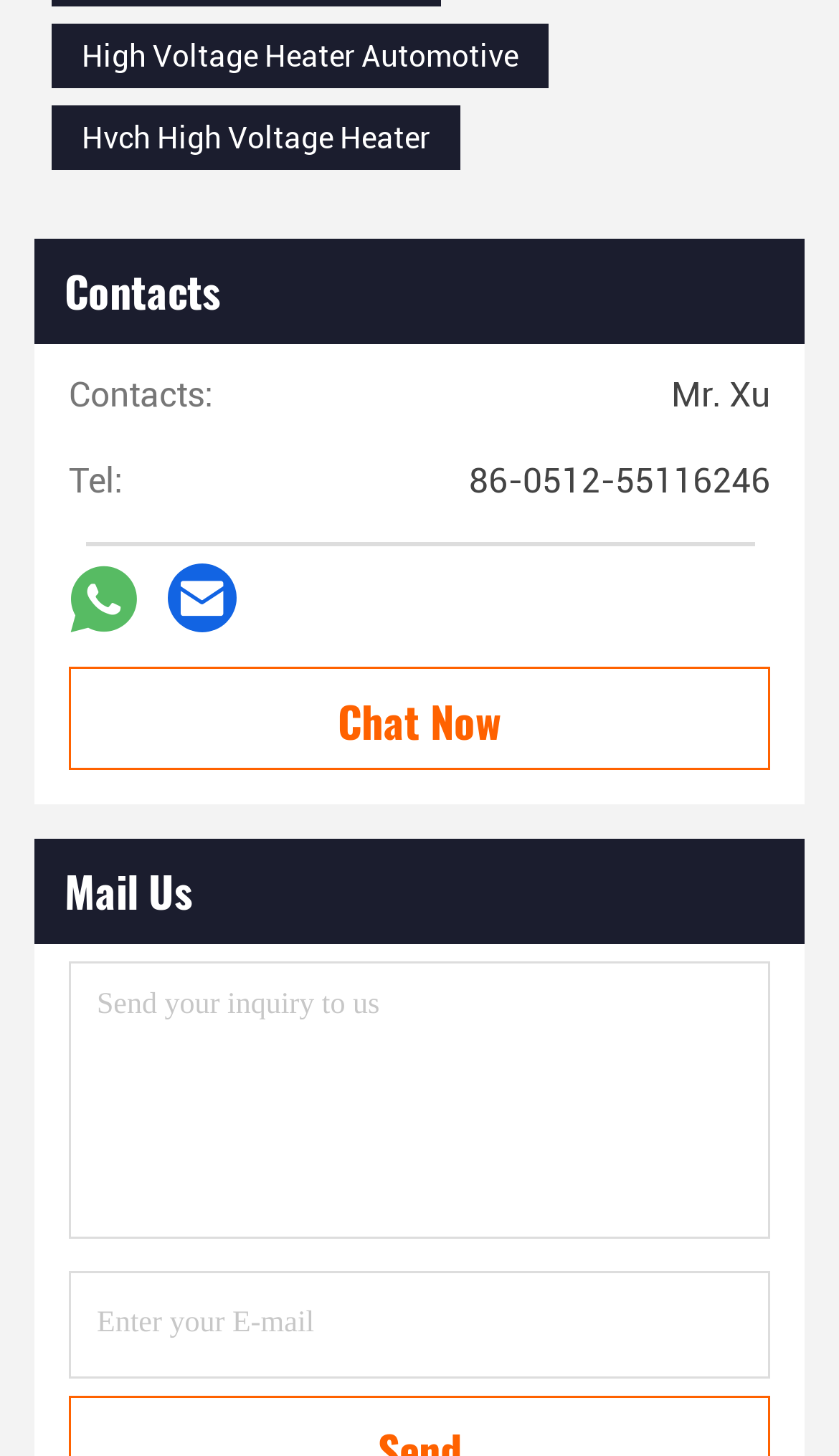Locate the bounding box coordinates for the element described below: "No Comments". The coordinates must be four float values between 0 and 1, formatted as [left, top, right, bottom].

None